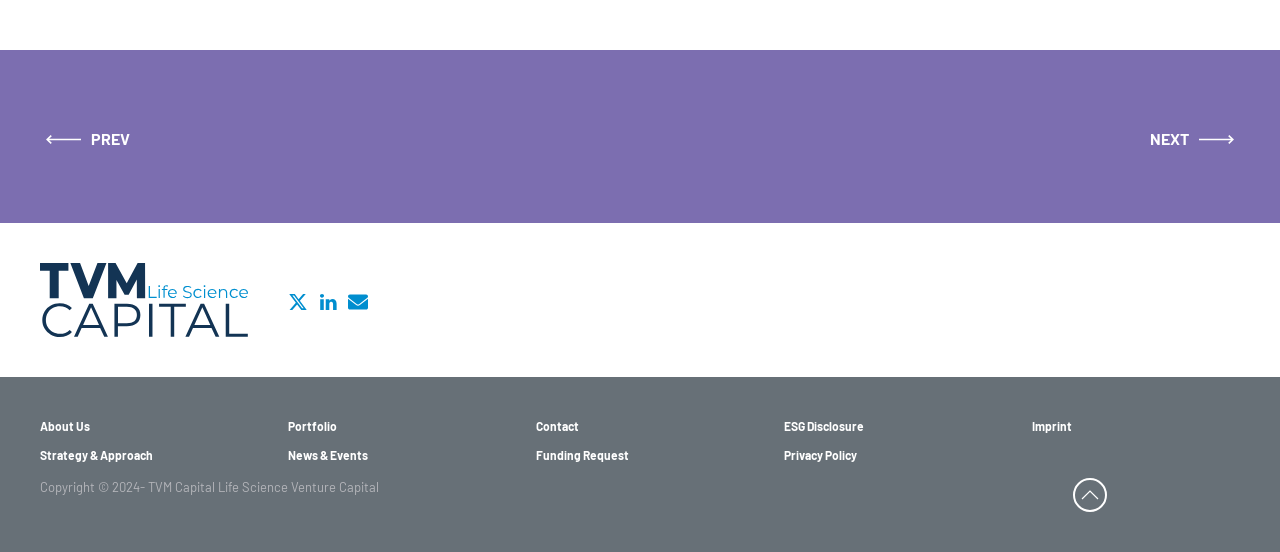Determine the bounding box coordinates of the region to click in order to accomplish the following instruction: "go to previous page". Provide the coordinates as four float numbers between 0 and 1, specifically [left, top, right, bottom].

[0.031, 0.232, 0.118, 0.272]